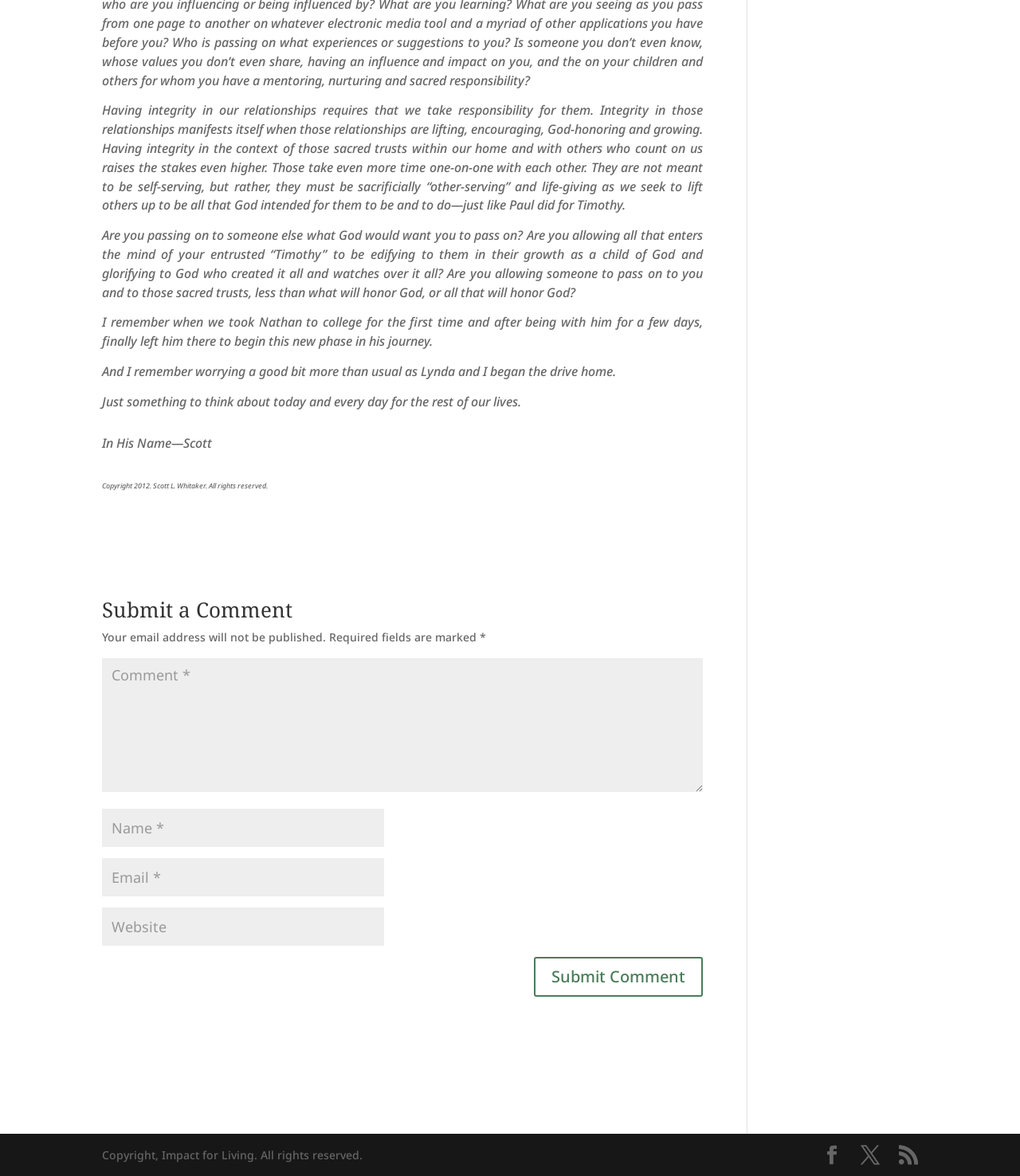Identify the bounding box coordinates of the area you need to click to perform the following instruction: "Click on LETTER FROM THE BOARD".

None